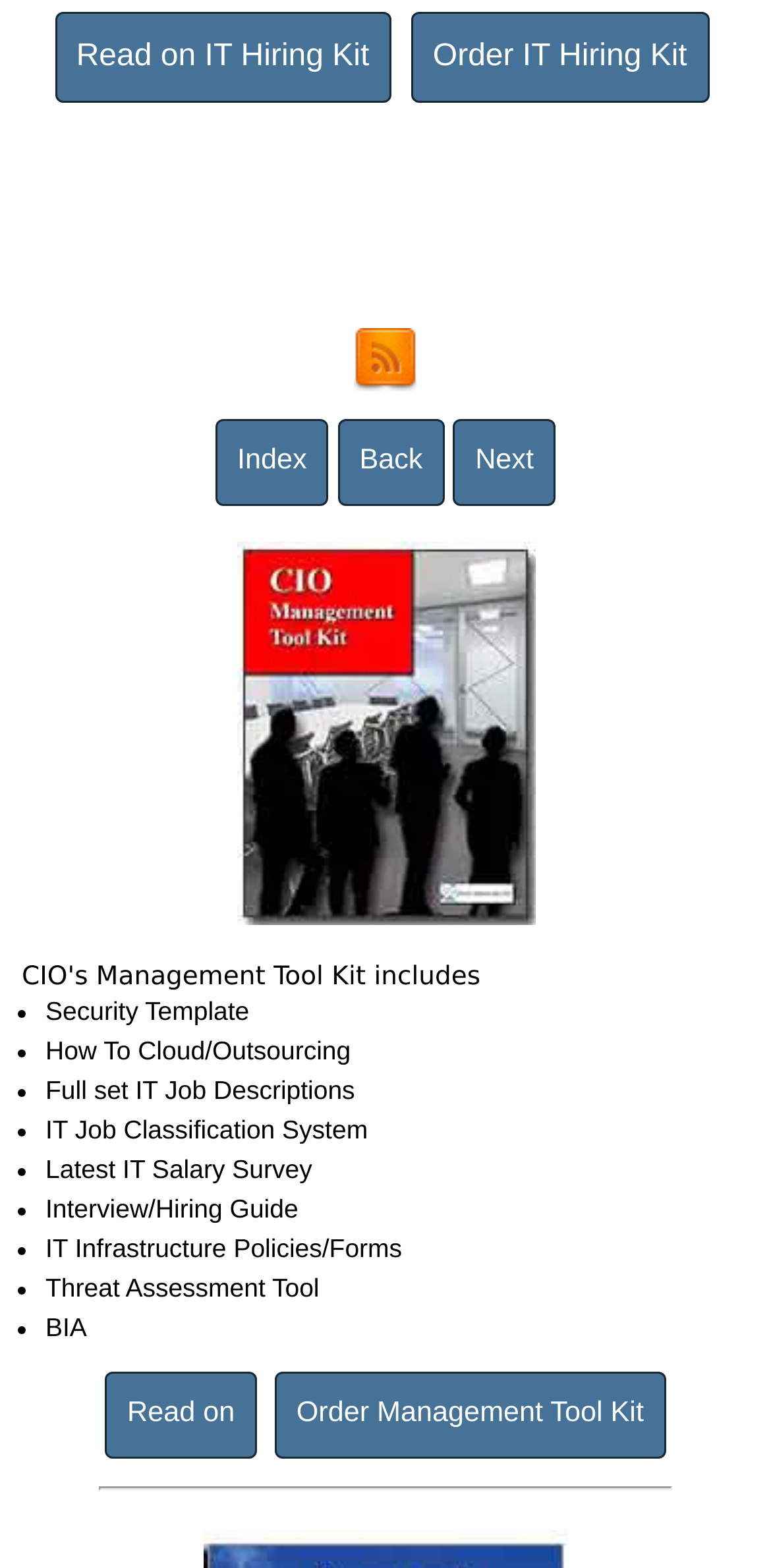Please determine the bounding box coordinates of the section I need to click to accomplish this instruction: "View IT Management Tool Kit".

[0.306, 0.566, 0.694, 0.586]